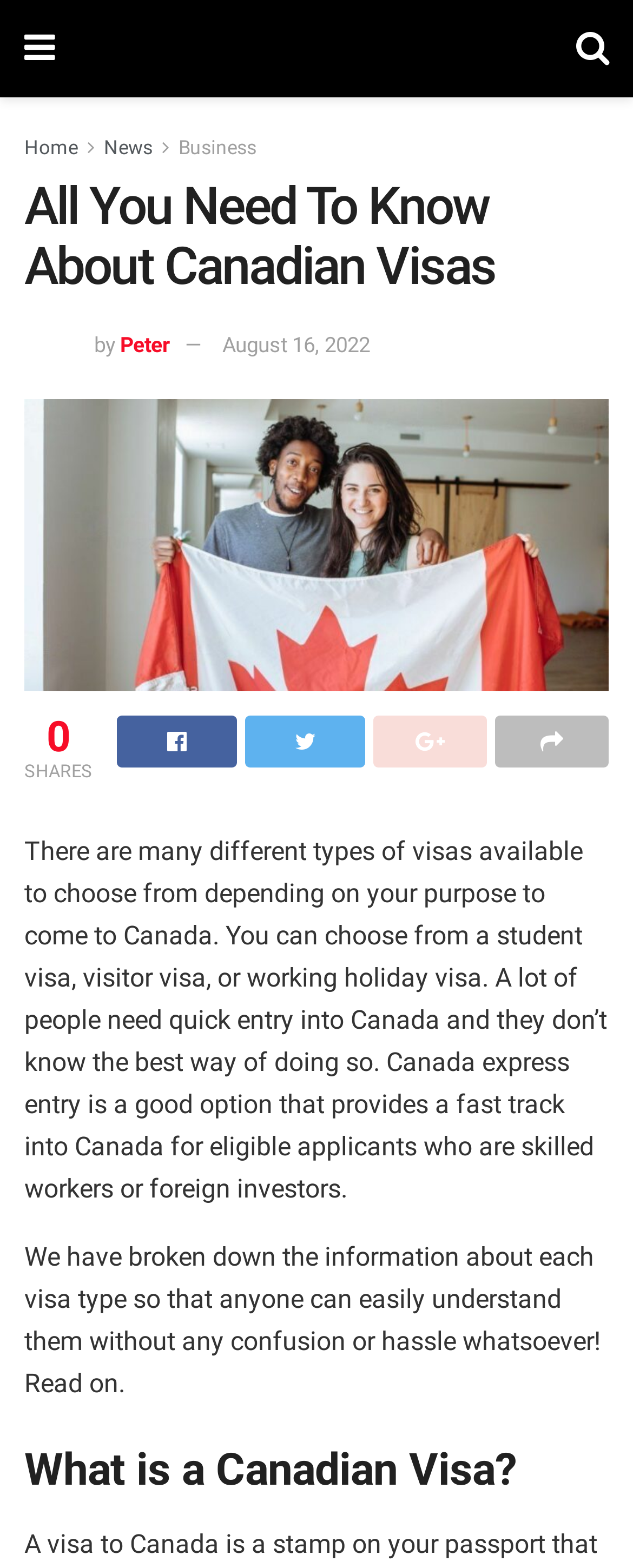Find the bounding box coordinates of the UI element according to this description: "Version maintained by Franz Inc".

None